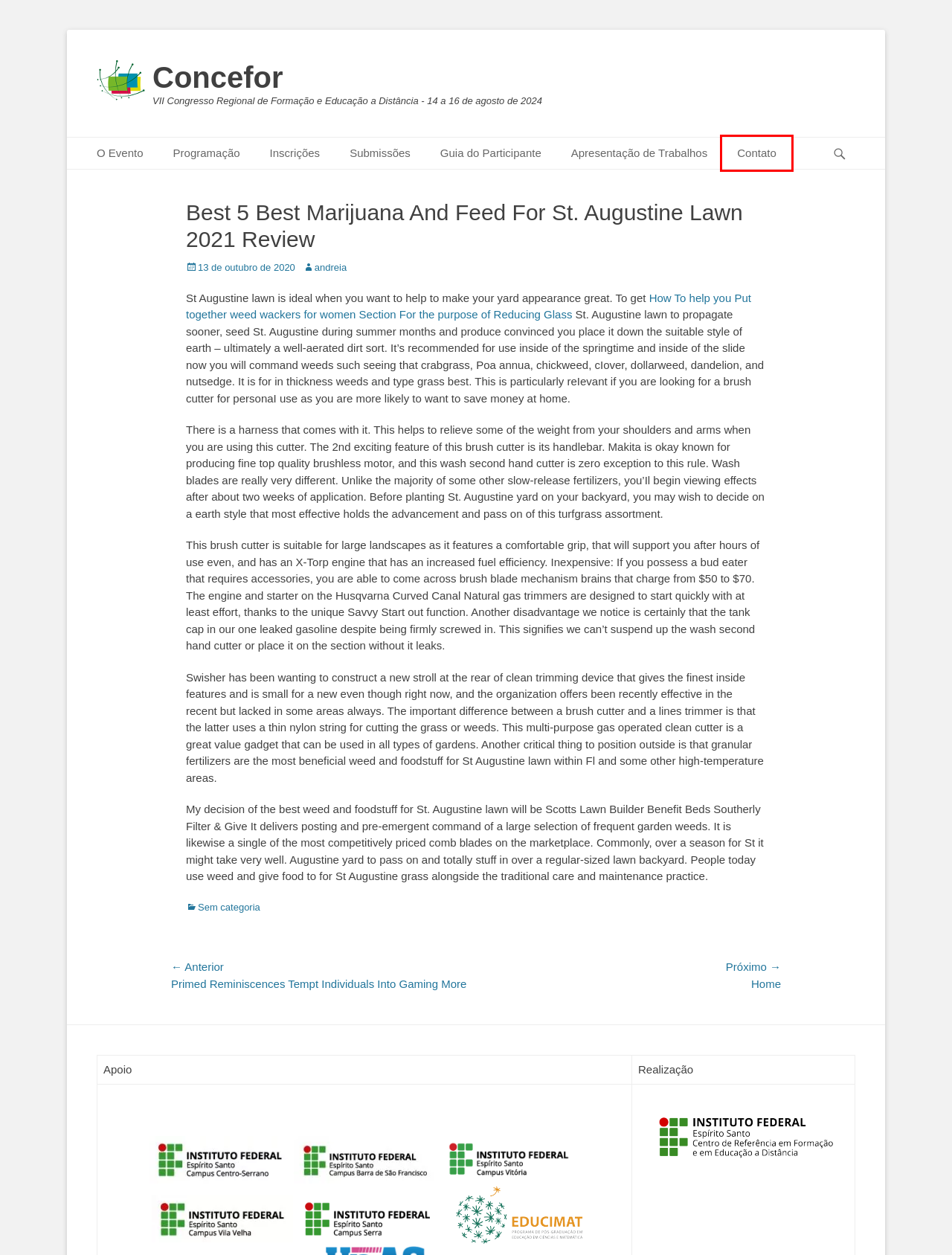You have been given a screenshot of a webpage with a red bounding box around a UI element. Select the most appropriate webpage description for the new webpage that appears after clicking the element within the red bounding box. The choices are:
A. Primed Reminiscences Tempt Individuals Into Gaming More – Concefor
B. Contato – Concefor
C. IV Concefor – Congresso Regional de Formação e Educação a Distância
D. Sem categoria – Concefor
E. Home – Concefor
F. Free and Premium Responsive WordPress Themes | Catch Themes
G. Apresentação de Trabalhos – Concefor
H. VII Congresso regional de formação e educação a distância (Concefor)

B